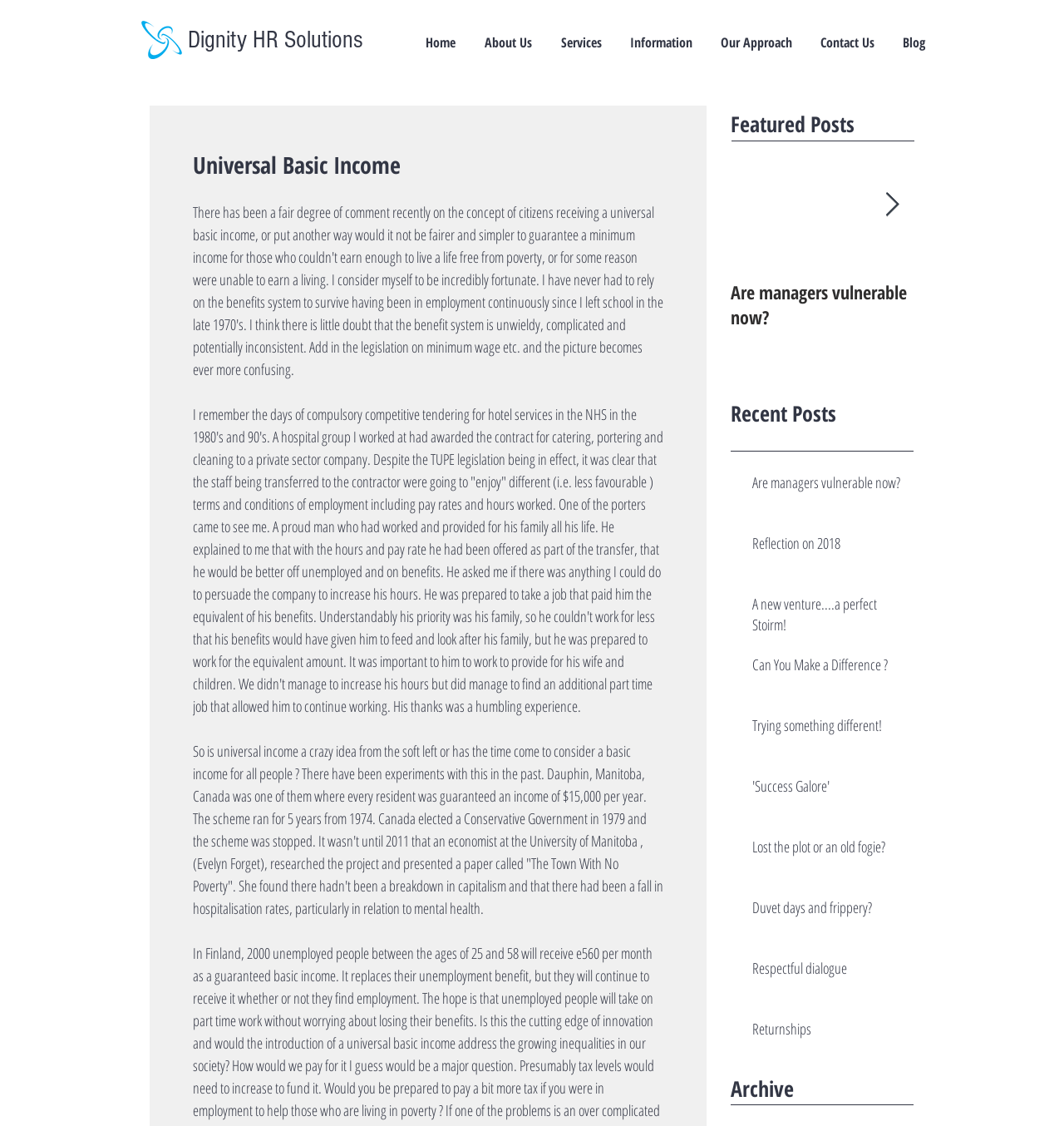Please answer the following query using a single word or phrase: 
What is the topic of the first blog post?

Universal Basic Income